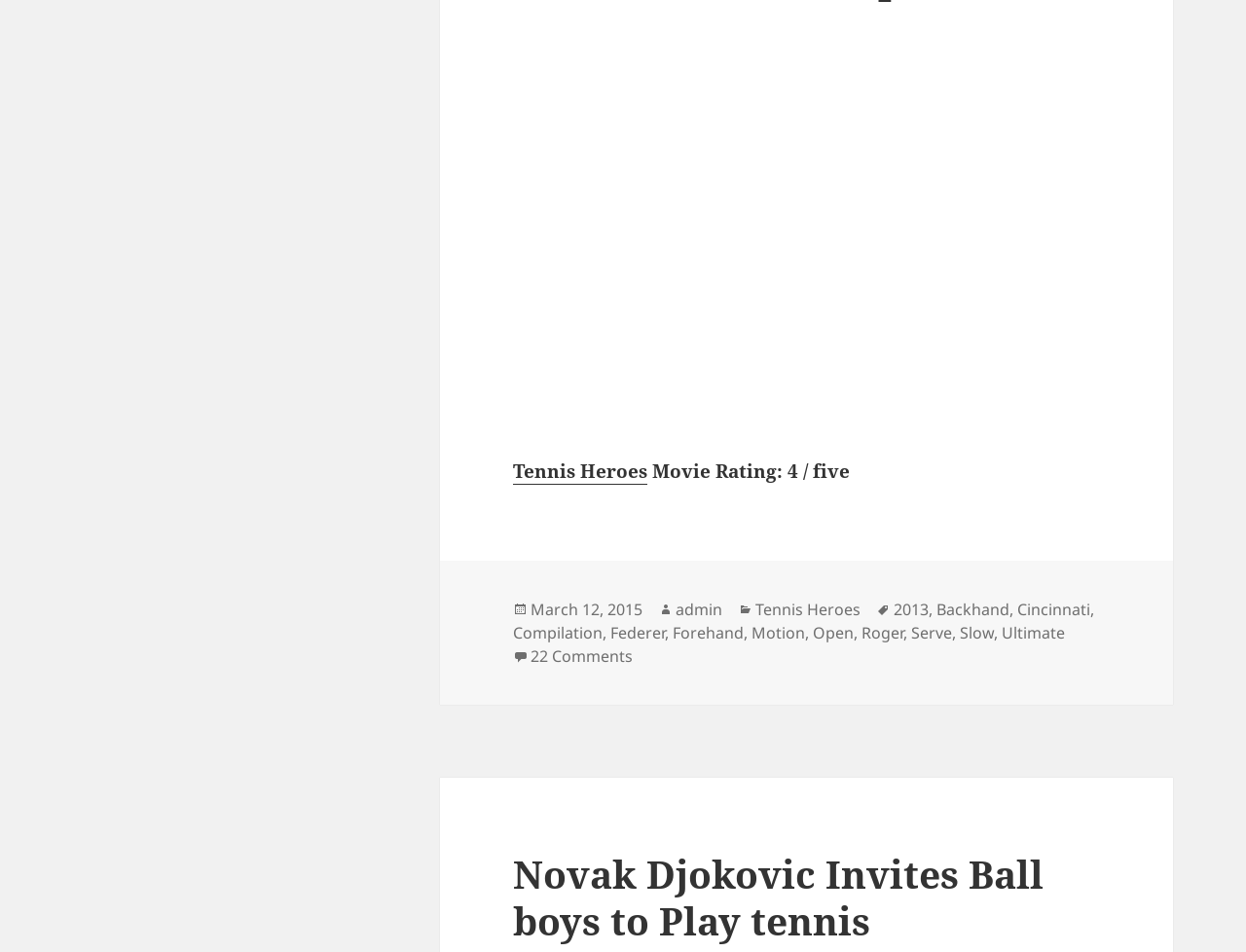Predict the bounding box coordinates of the UI element that matches this description: "March 12, 2015". The coordinates should be in the format [left, top, right, bottom] with each value between 0 and 1.

[0.426, 0.629, 0.516, 0.652]